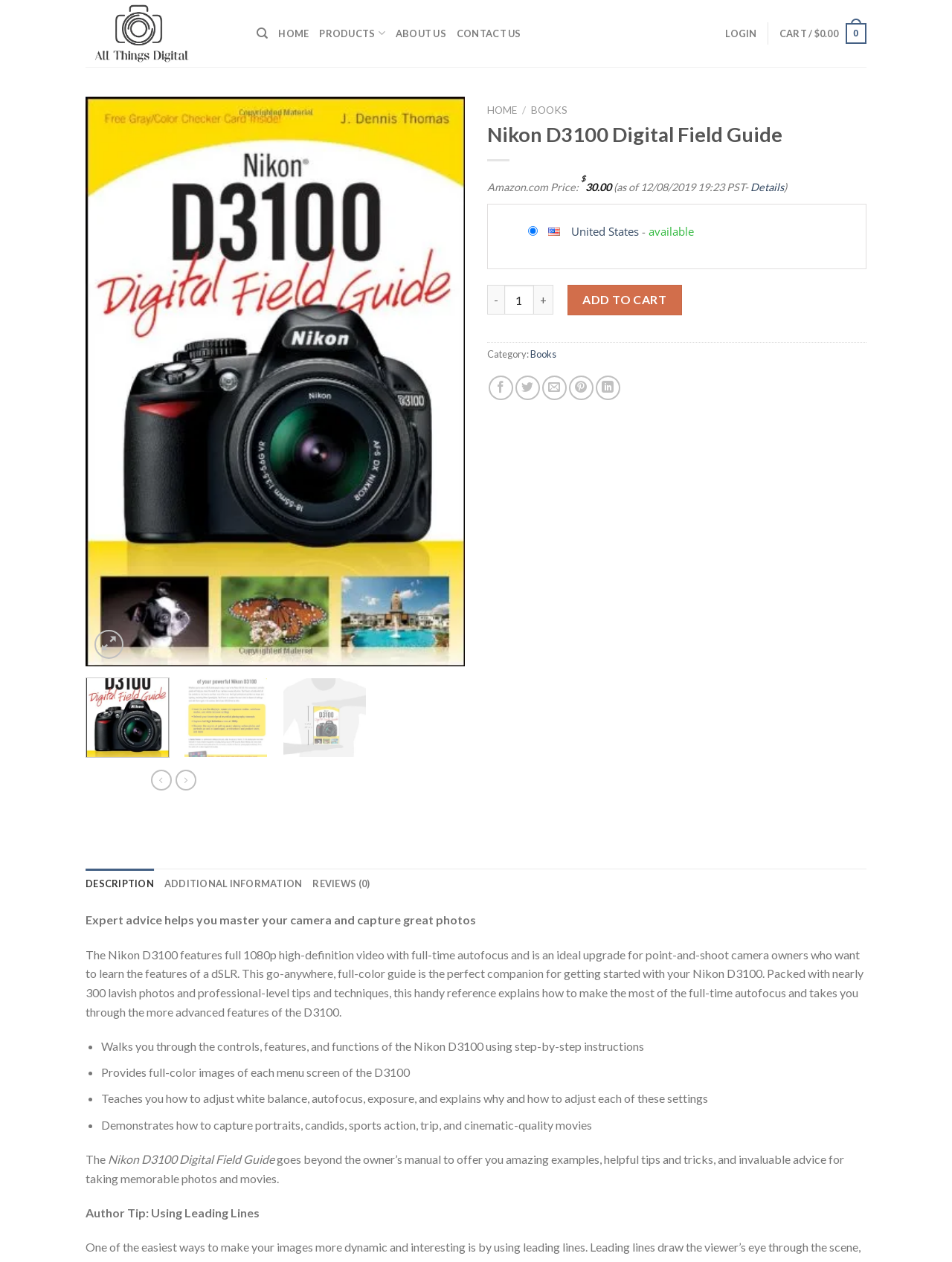Respond with a single word or short phrase to the following question: 
What is the function of the '+' button?

Increase product quantity